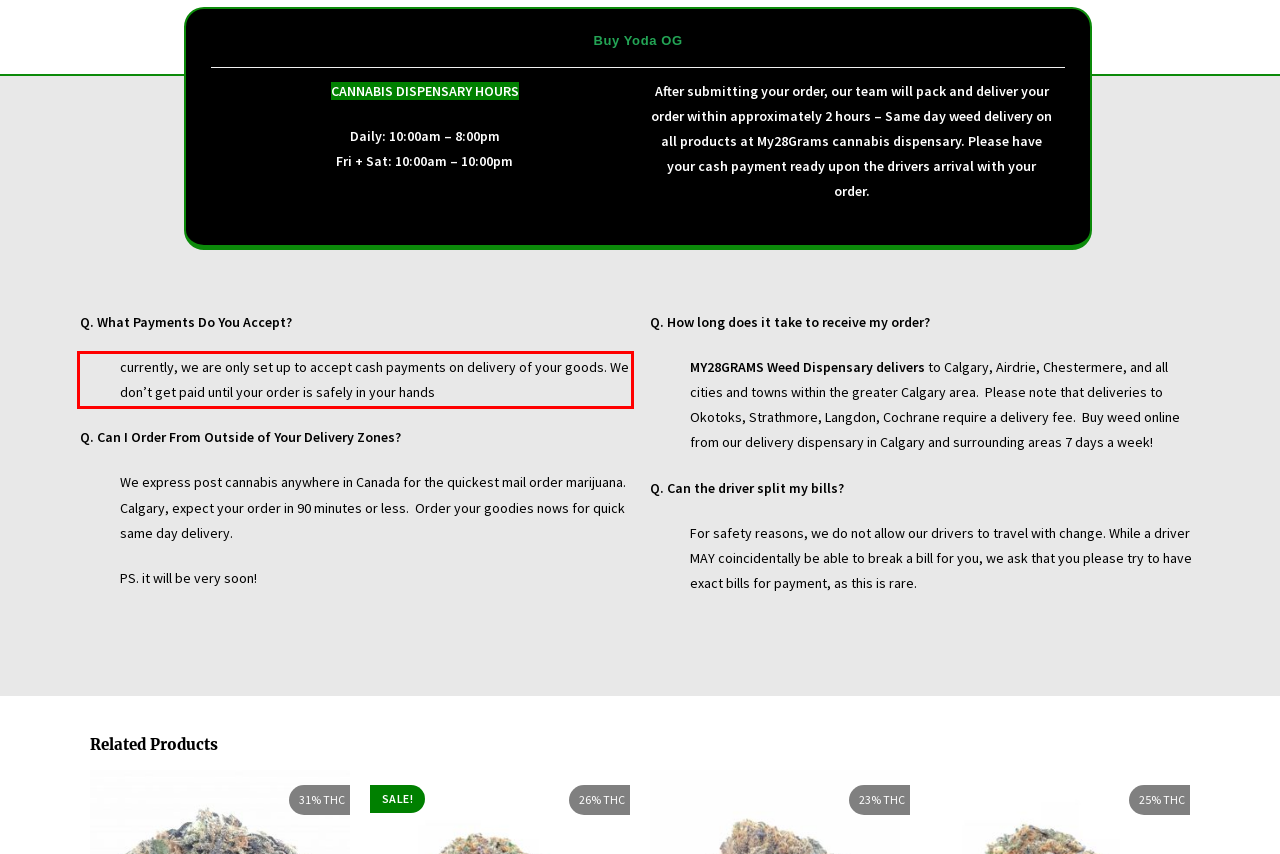Given a webpage screenshot with a red bounding box, perform OCR to read and deliver the text enclosed by the red bounding box.

currently, we are only set up to accept cash payments on delivery of your goods. We don’t get paid until your order is safely in your hands